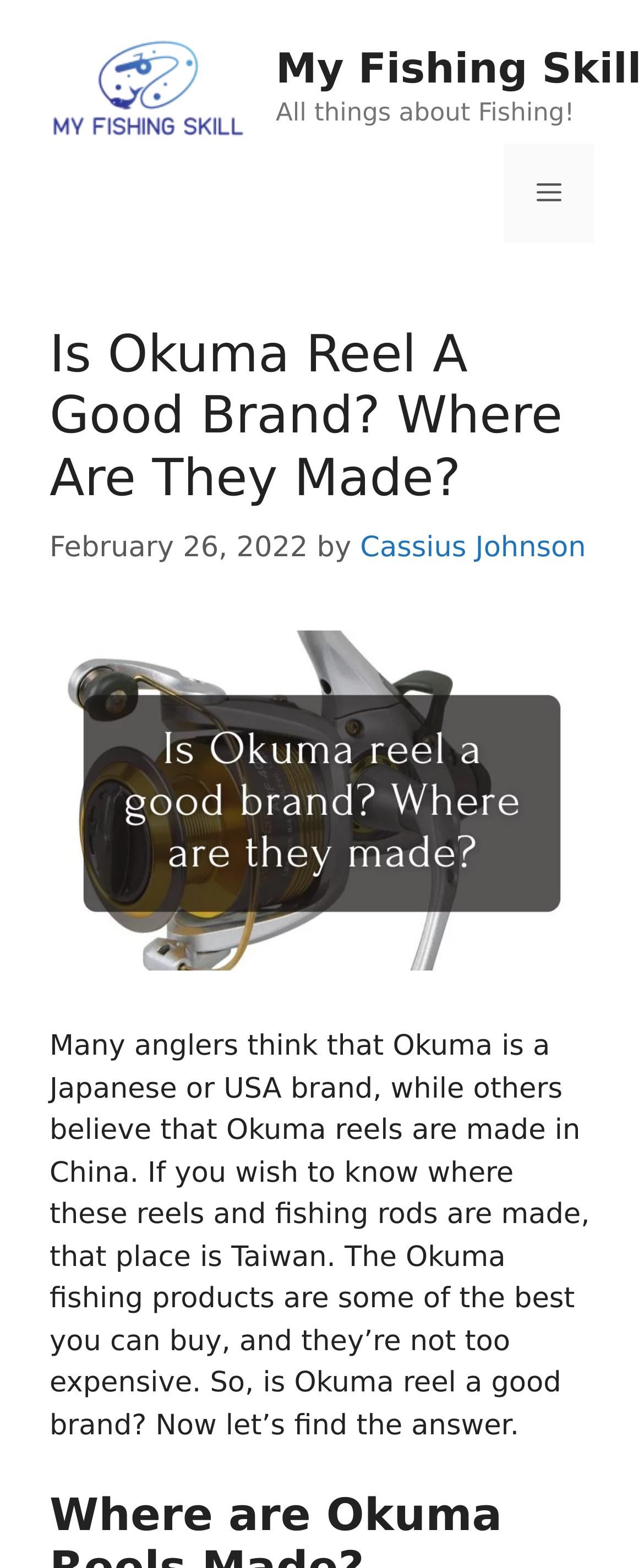Based on the provided description, "Menu", find the bounding box of the corresponding UI element in the screenshot.

[0.782, 0.092, 0.923, 0.155]